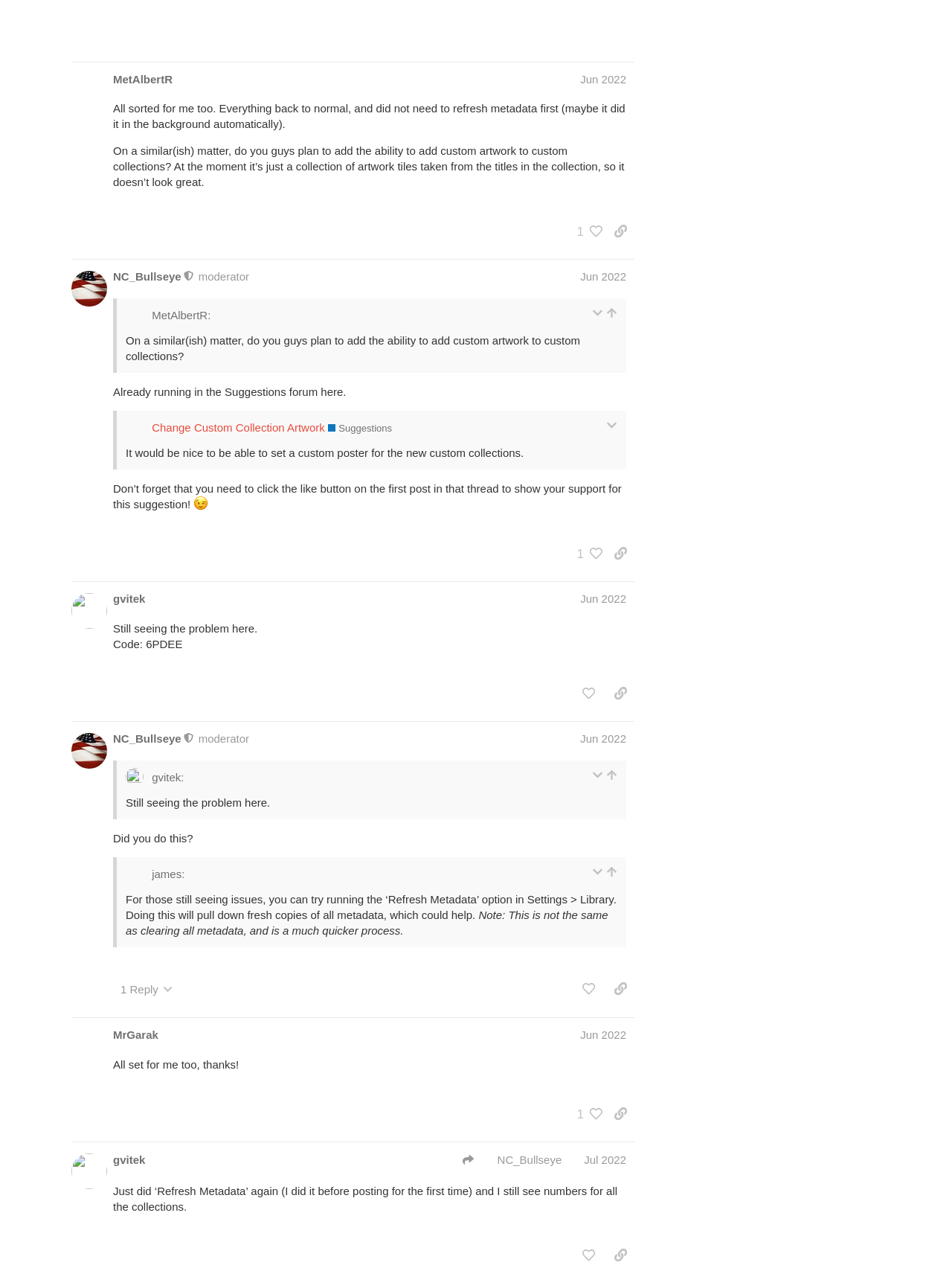Please mark the clickable region by giving the bounding box coordinates needed to complete this instruction: "View related topic Collections Movie Order Metadata & Artwork".

[0.075, 0.539, 0.642, 0.572]